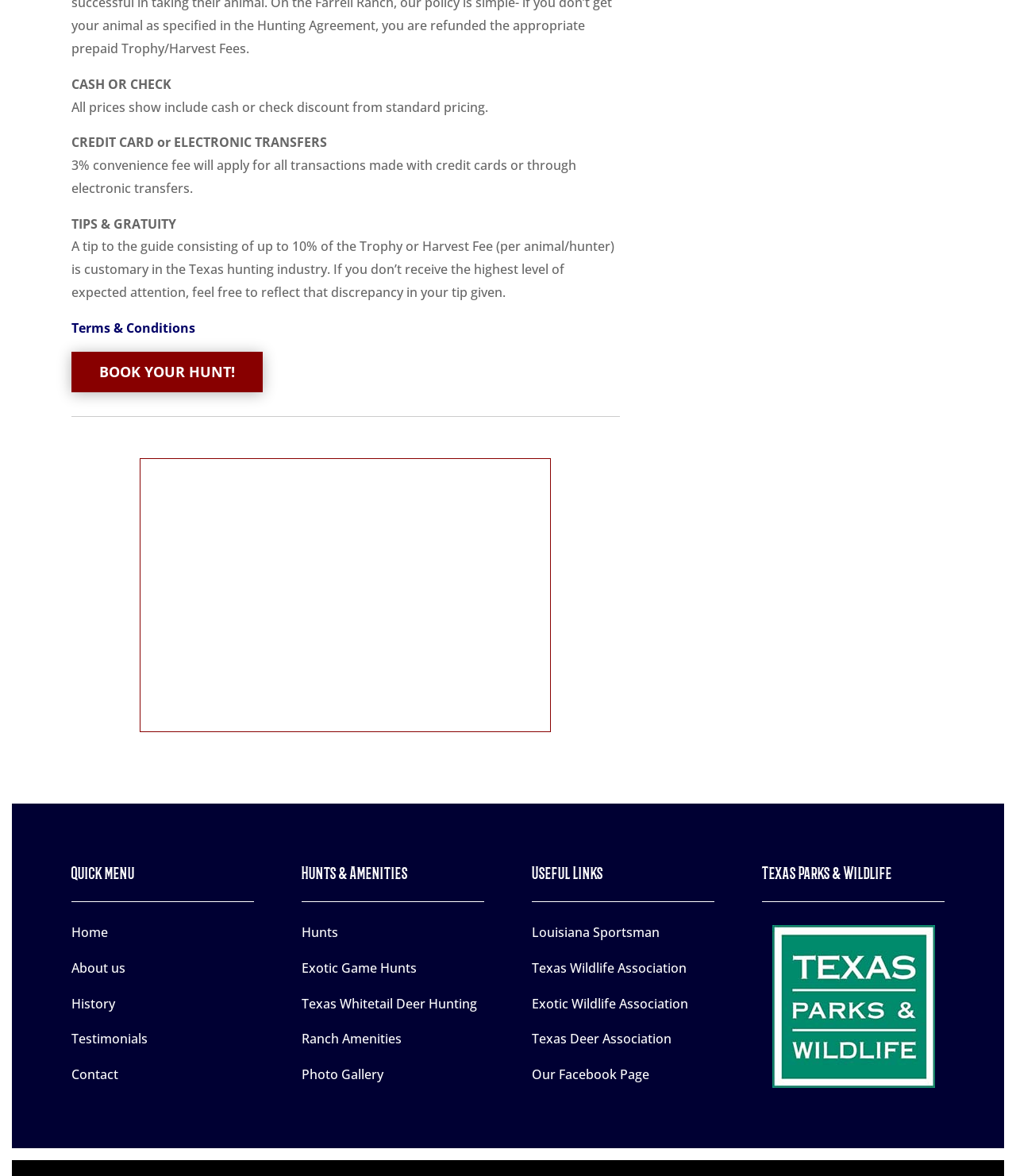Find the bounding box coordinates of the element to click in order to complete the given instruction: "Check Our Facebook Page."

[0.524, 0.906, 0.639, 0.921]